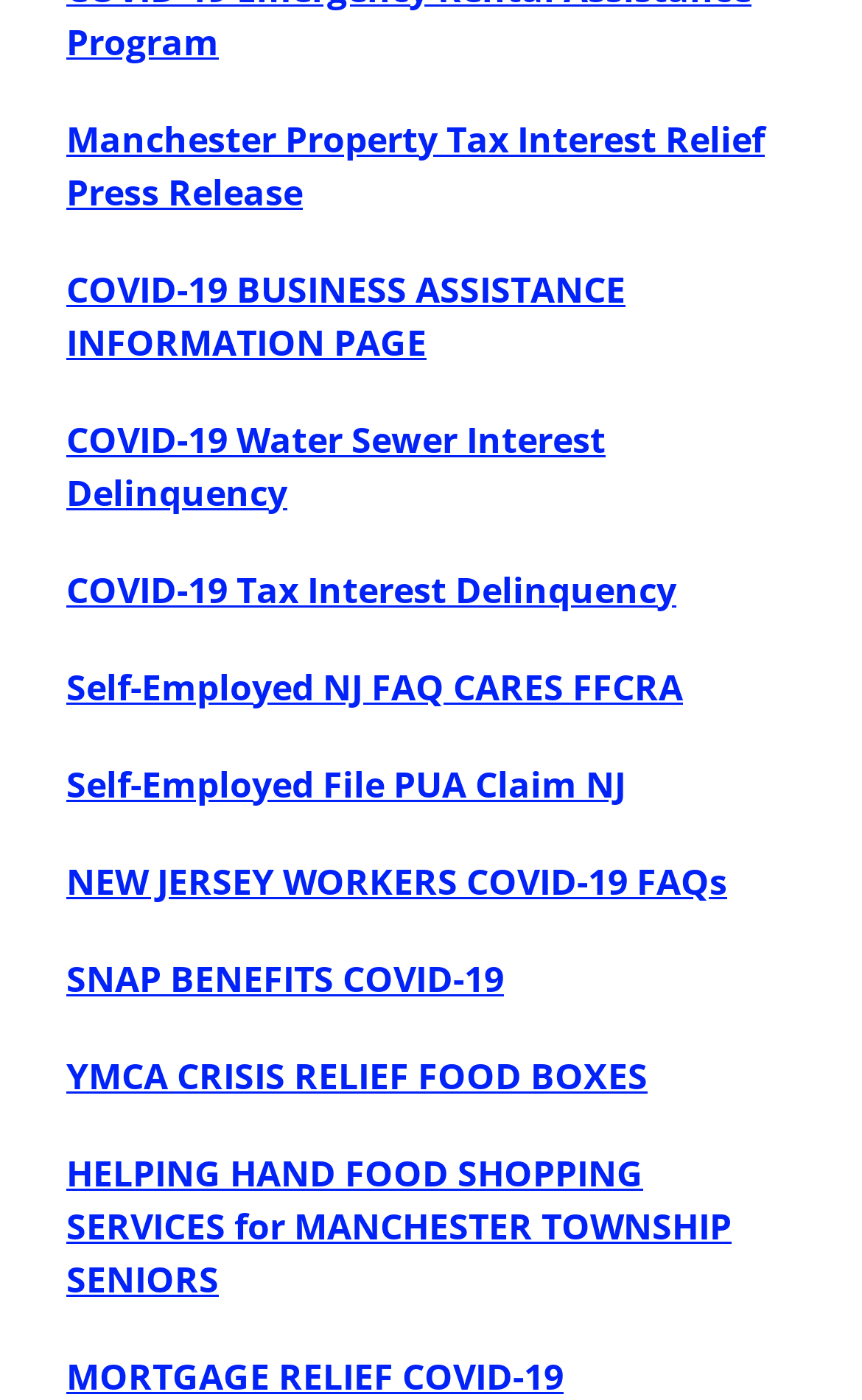Determine the bounding box coordinates of the section to be clicked to follow the instruction: "Check COVID-19 Water Sewer Interest Delinquency". The coordinates should be given as four float numbers between 0 and 1, formatted as [left, top, right, bottom].

[0.077, 0.296, 0.703, 0.369]